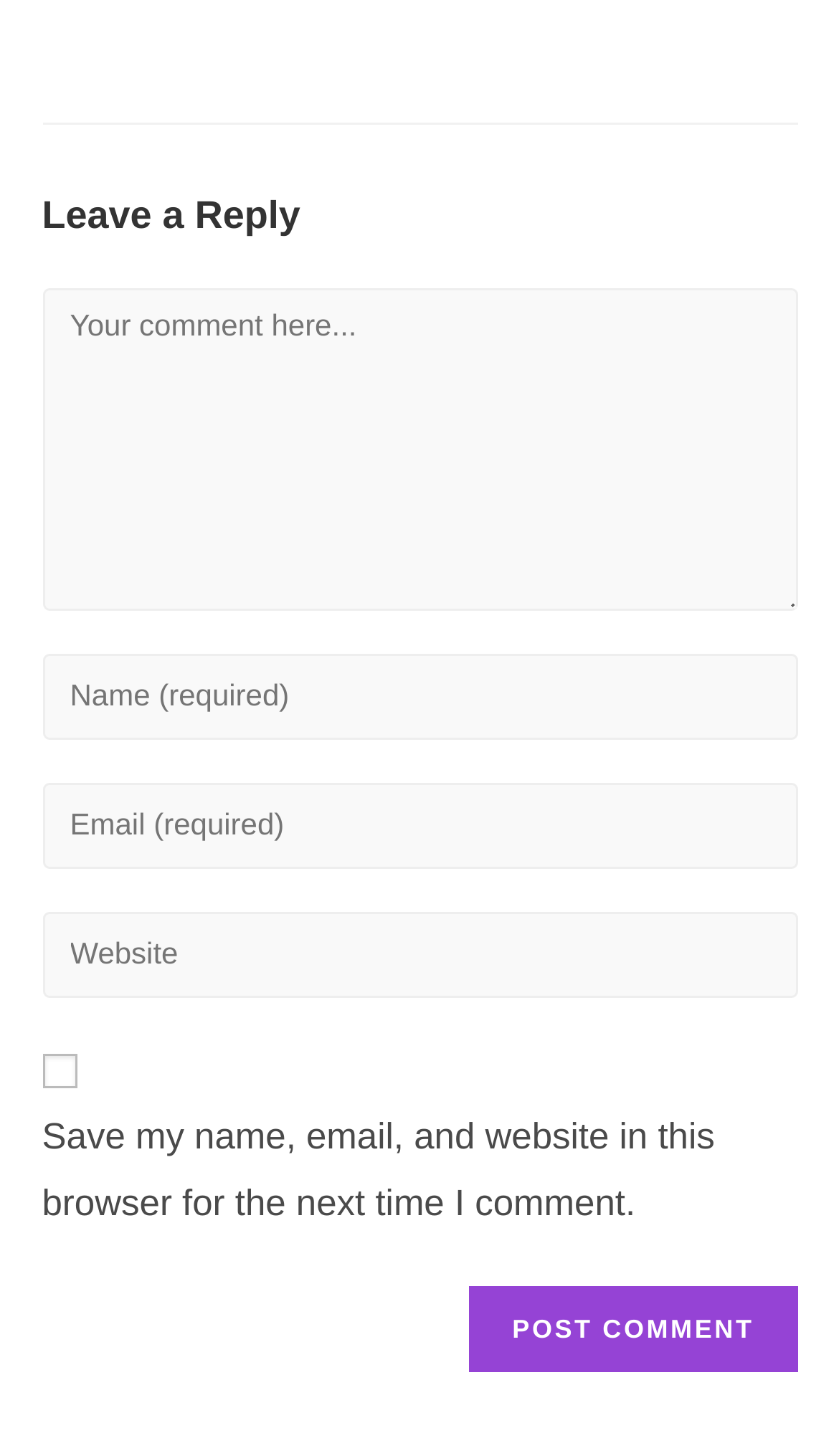What is the position of the 'Post Comment' button?
Based on the screenshot, respond with a single word or phrase.

At the bottom